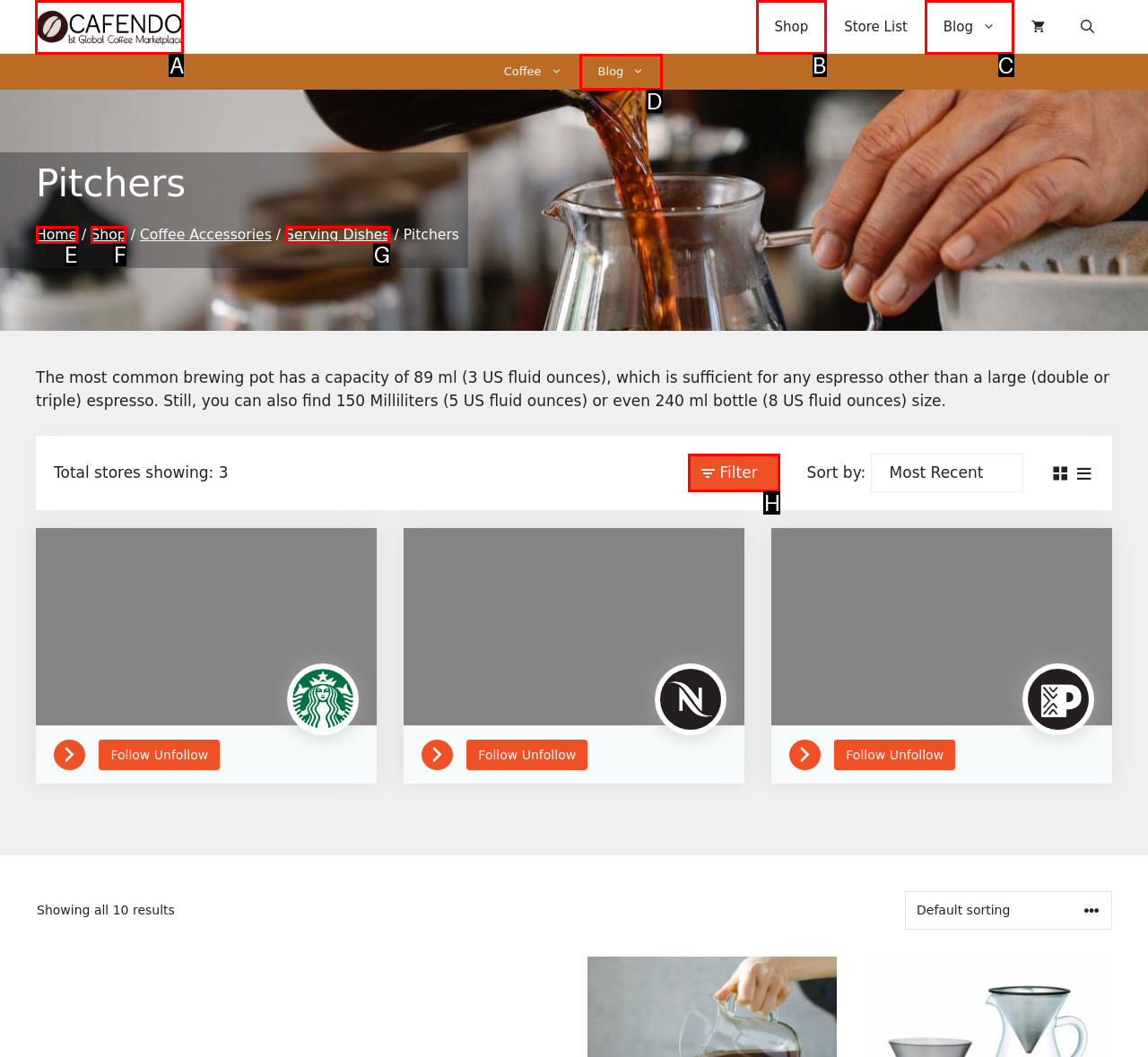Select the letter of the UI element you need to click to complete this task: Go to Cafendo homepage.

A